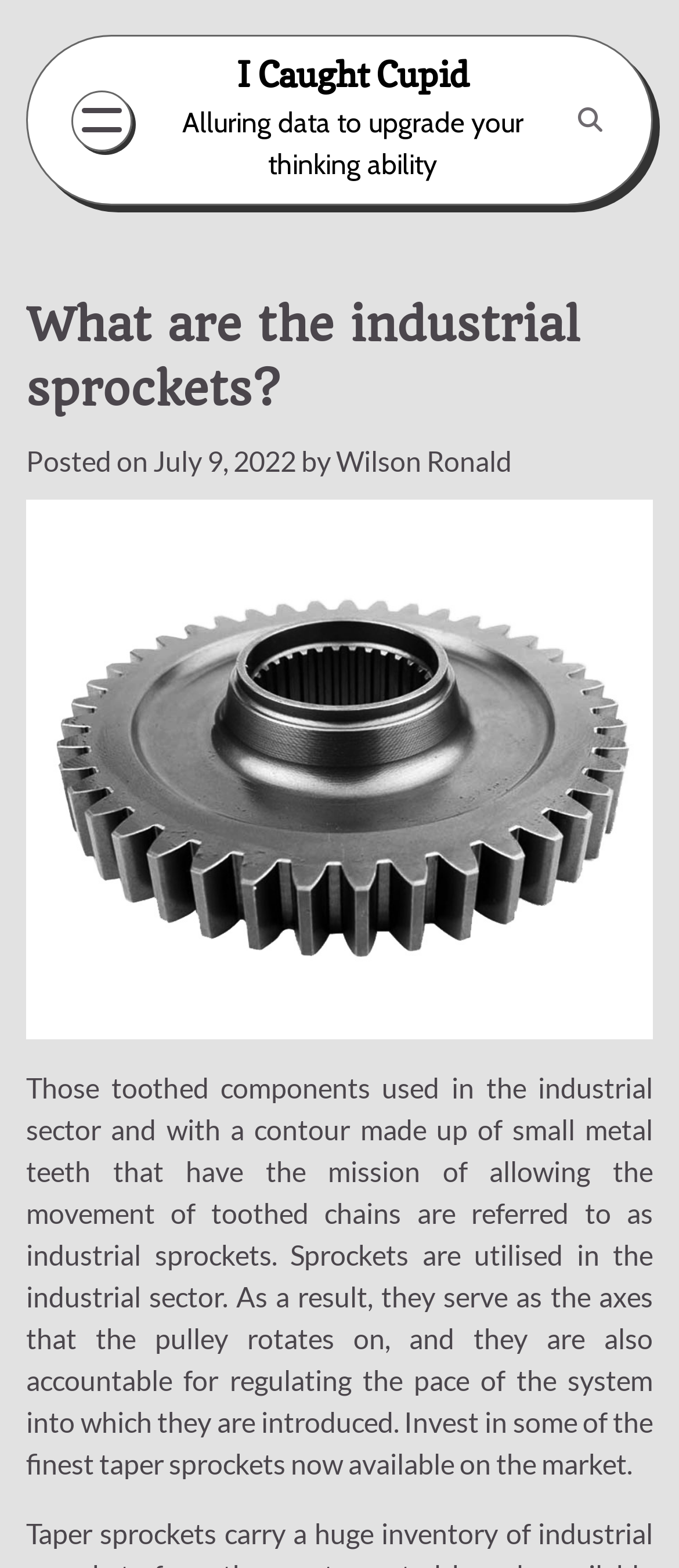Determine the bounding box for the described HTML element: "title="Search"". Ensure the coordinates are four float numbers between 0 and 1 in the format [left, top, right, bottom].

[0.831, 0.06, 0.908, 0.093]